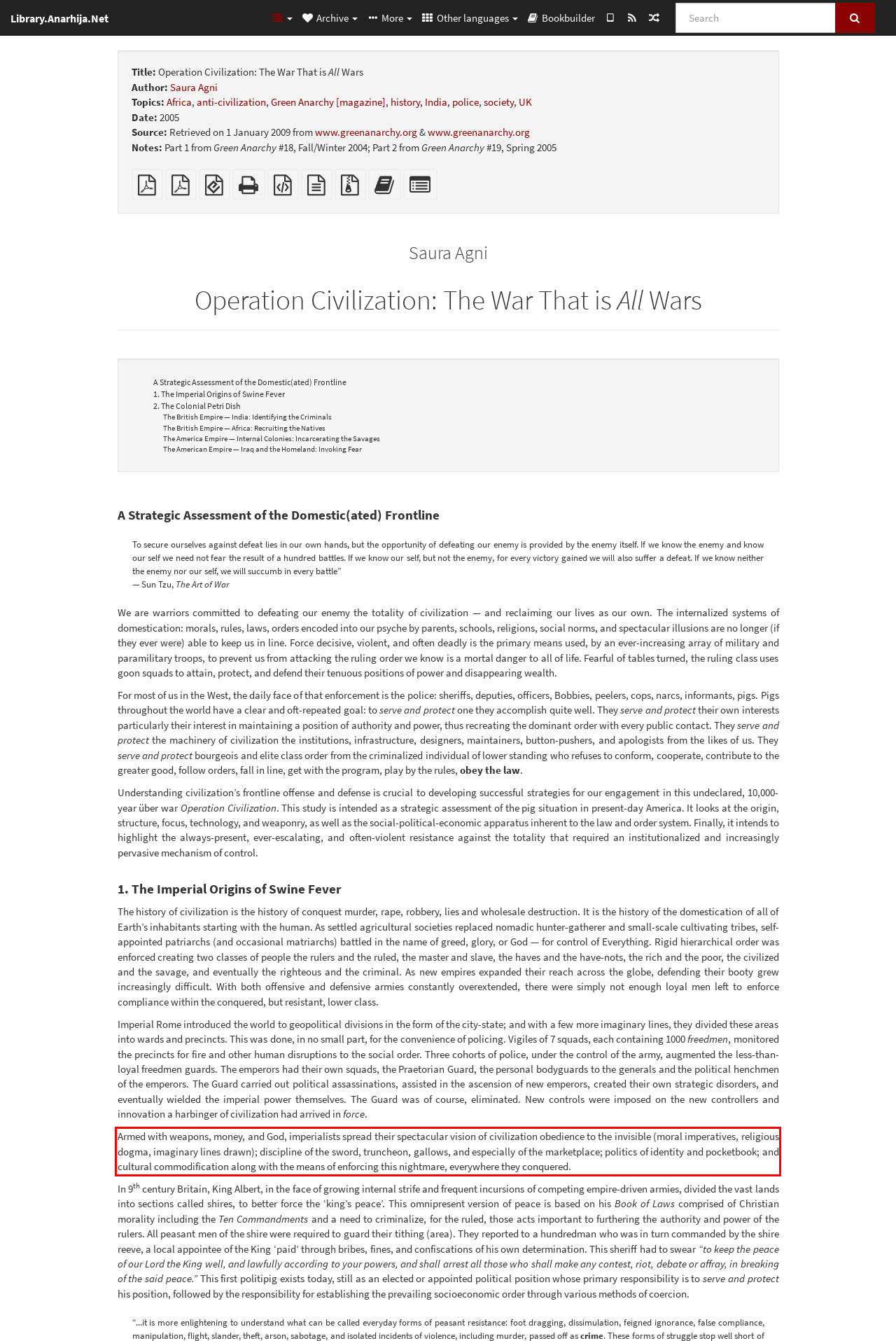You are given a screenshot of a webpage with a UI element highlighted by a red bounding box. Please perform OCR on the text content within this red bounding box.

Armed with weapons, money, and God, imperialists spread their spectacular vision of civilization obedience to the invisible (moral imperatives, religious dogma, imaginary lines drawn); discipline of the sword, truncheon, gallows, and especially of the marketplace; politics of identity and pocketbook; and cultural commodification along with the means of enforcing this nightmare, everywhere they conquered.